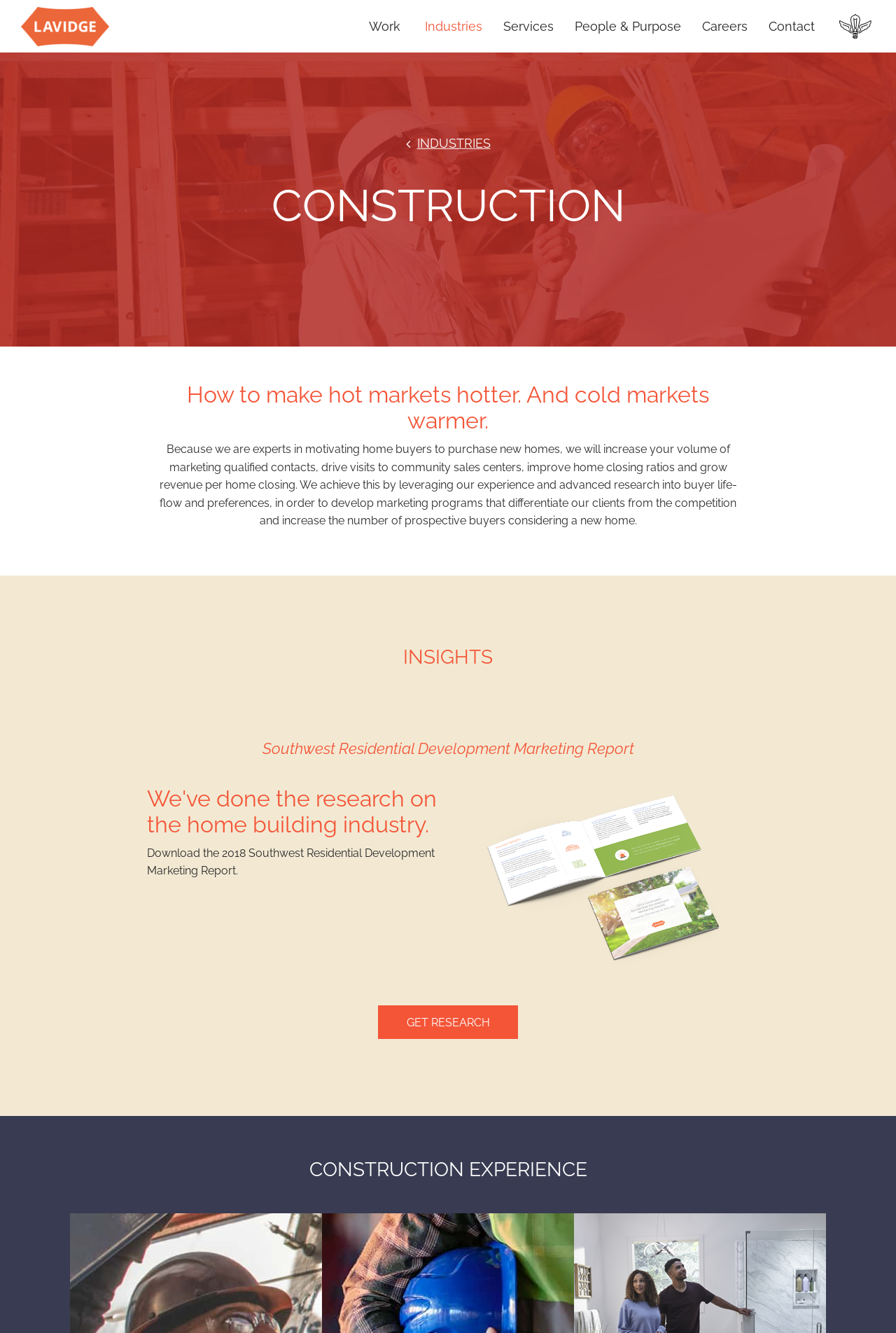Locate the bounding box coordinates of the clickable region necessary to complete the following instruction: "View Construction Experience". Provide the coordinates in the format of four float numbers between 0 and 1, i.e., [left, top, right, bottom].

[0.0, 0.869, 1.0, 0.886]